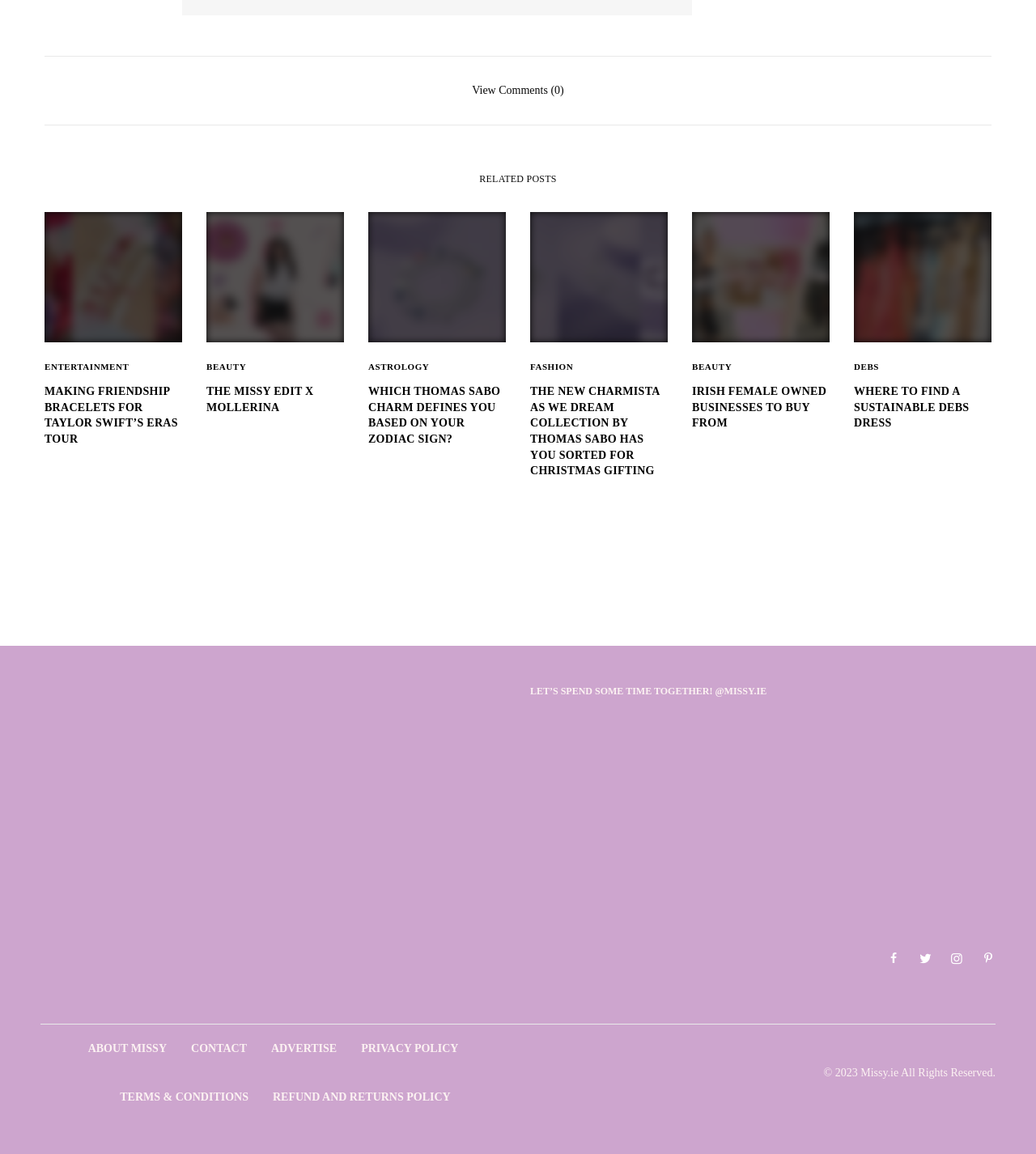Determine the bounding box coordinates of the region I should click to achieve the following instruction: "Read about making friendship bracelets for Taylor Swift’s Eras Tour". Ensure the bounding box coordinates are four float numbers between 0 and 1, i.e., [left, top, right, bottom].

[0.043, 0.333, 0.176, 0.387]